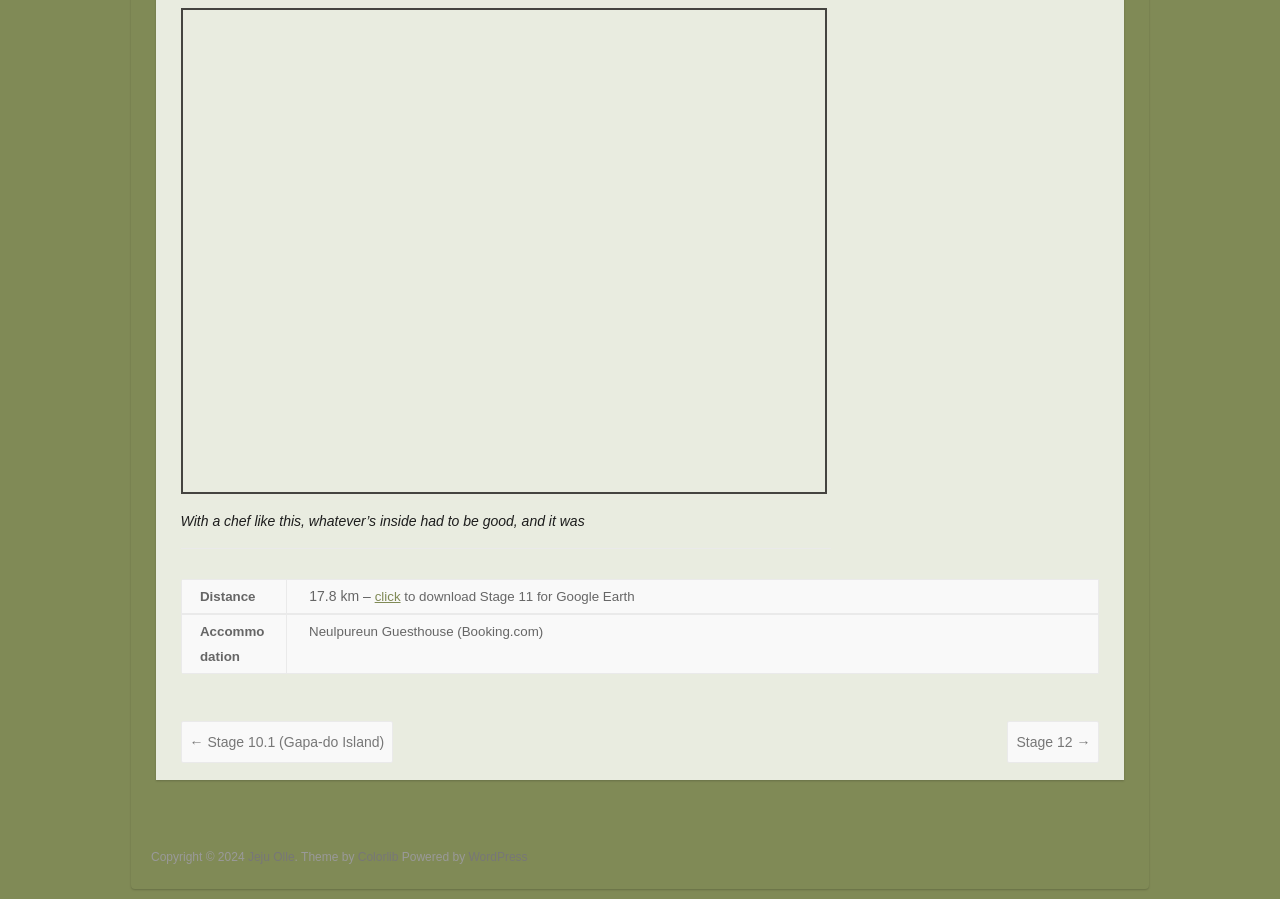What is the platform powering the website?
Ensure your answer is thorough and detailed.

I examined the footer section of the webpage and found a line of text that says 'Powered by WordPress'. This suggests that the platform powering the website is WordPress.